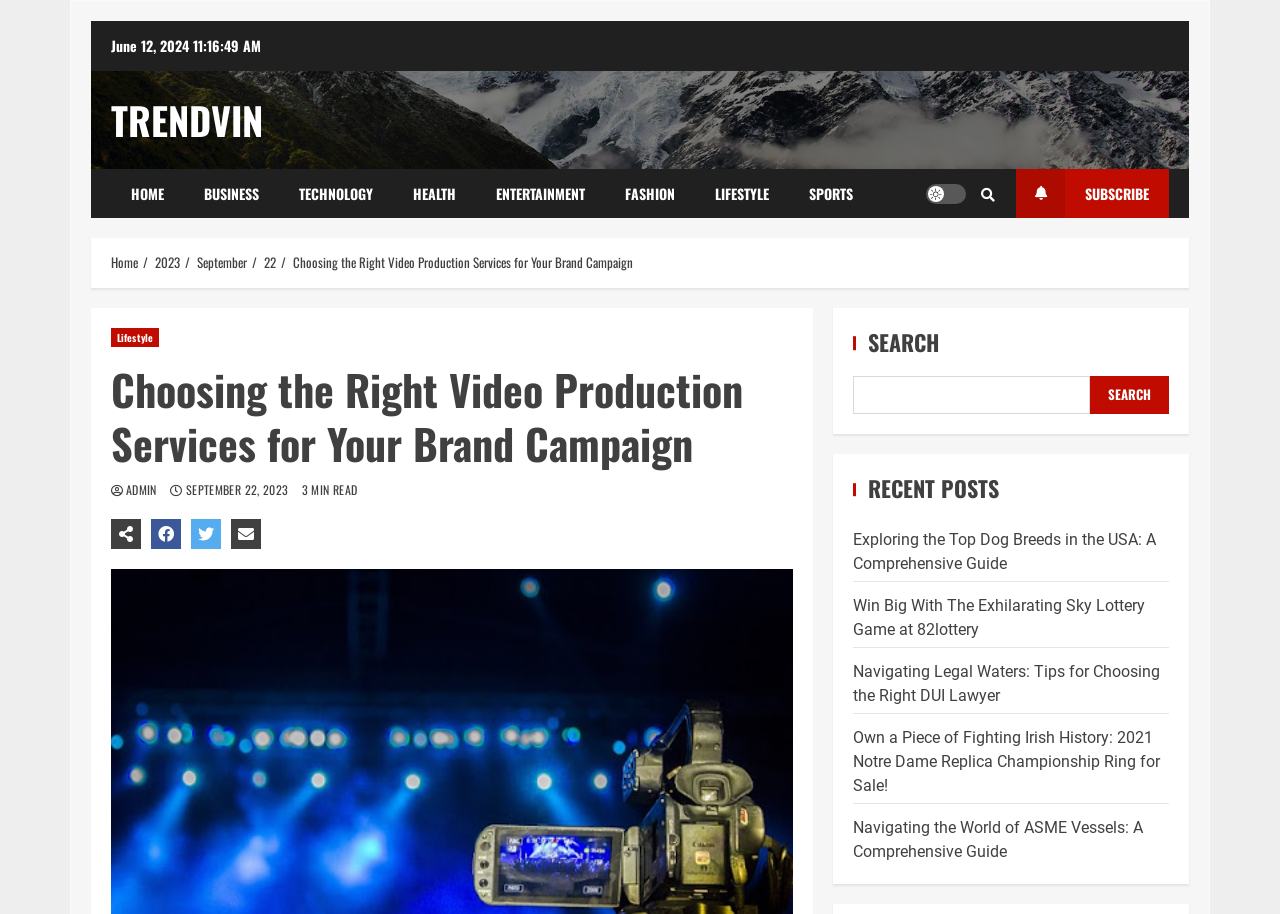Please locate the clickable area by providing the bounding box coordinates to follow this instruction: "Subscribe to the newsletter".

[0.794, 0.185, 0.913, 0.239]